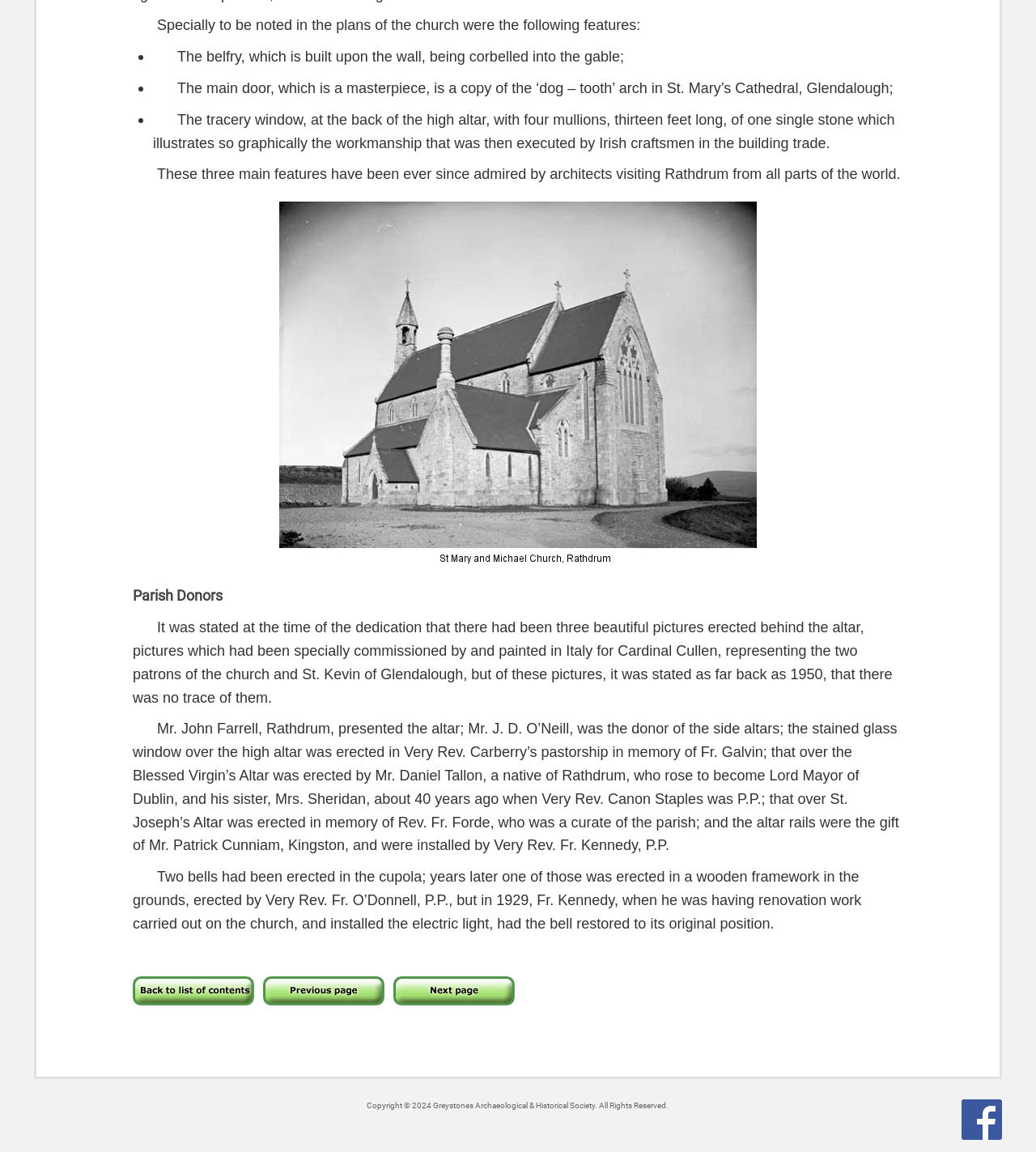How many bells were initially erected in the cupola?
Please ensure your answer to the question is detailed and covers all necessary aspects.

According to the text, two bells were initially erected in the cupola, but one of them was later moved to a wooden framework in the grounds and then restored to its original position.